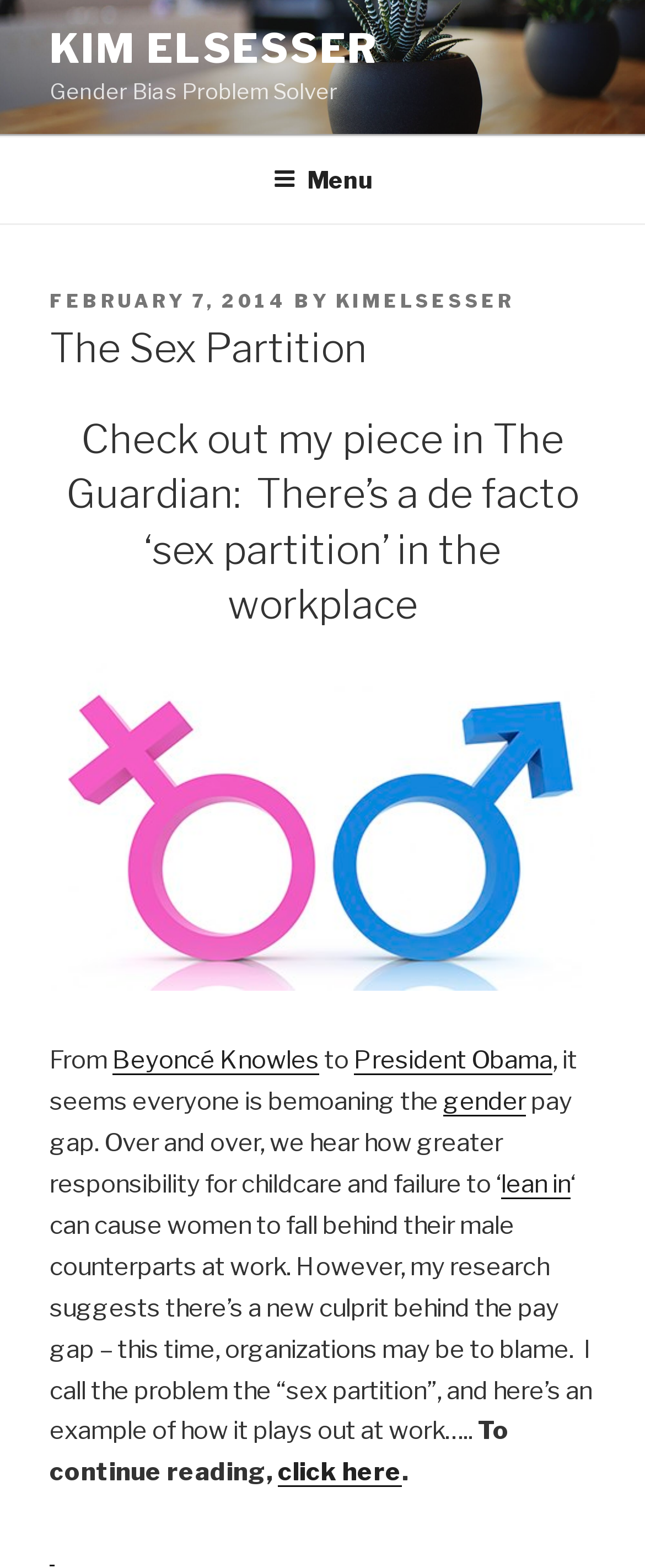Please answer the following question using a single word or phrase: 
What is the author's name?

KIM ELSESSER